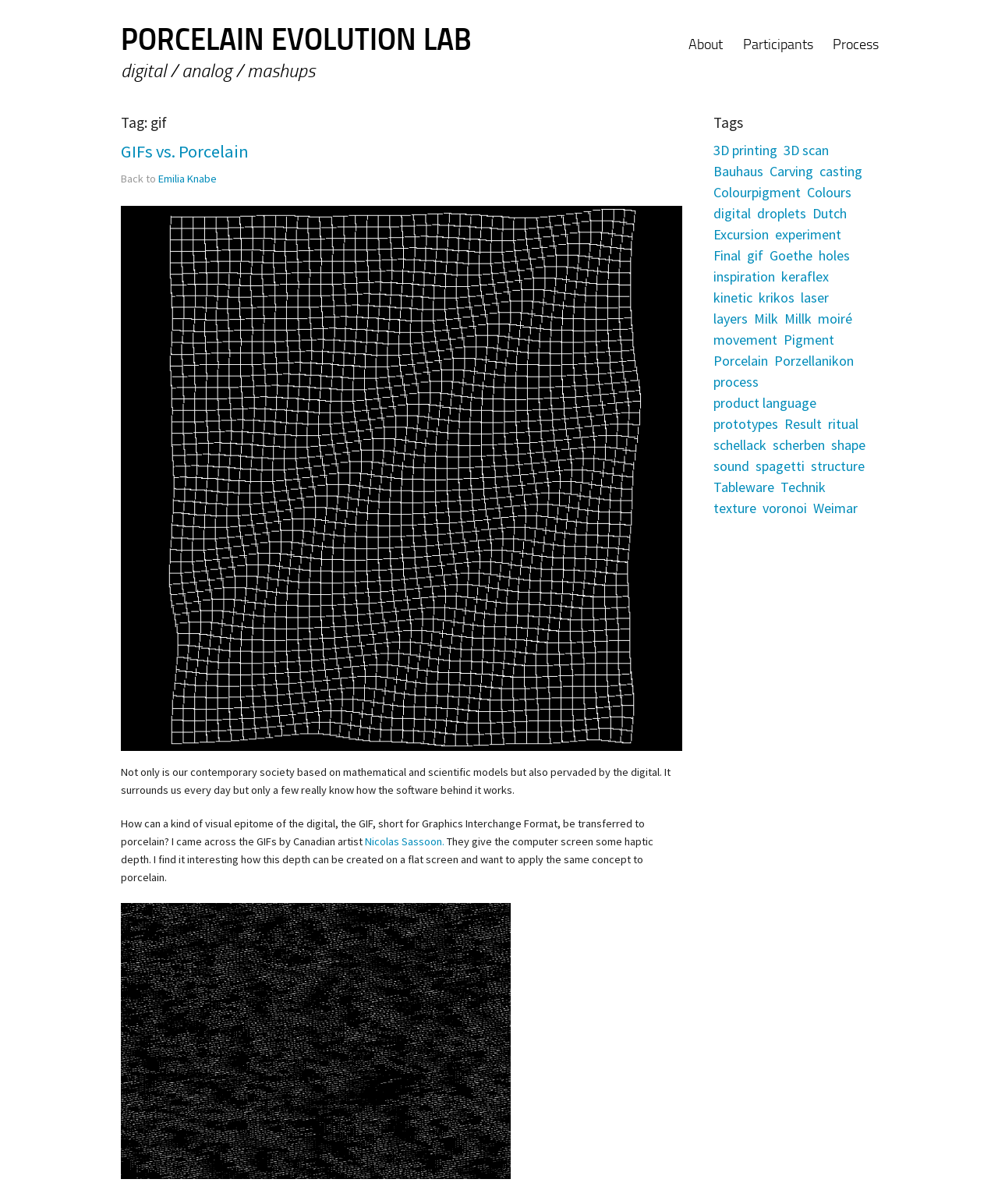Could you indicate the bounding box coordinates of the region to click in order to complete this instruction: "Click on the 'About' link".

[0.68, 0.024, 0.734, 0.05]